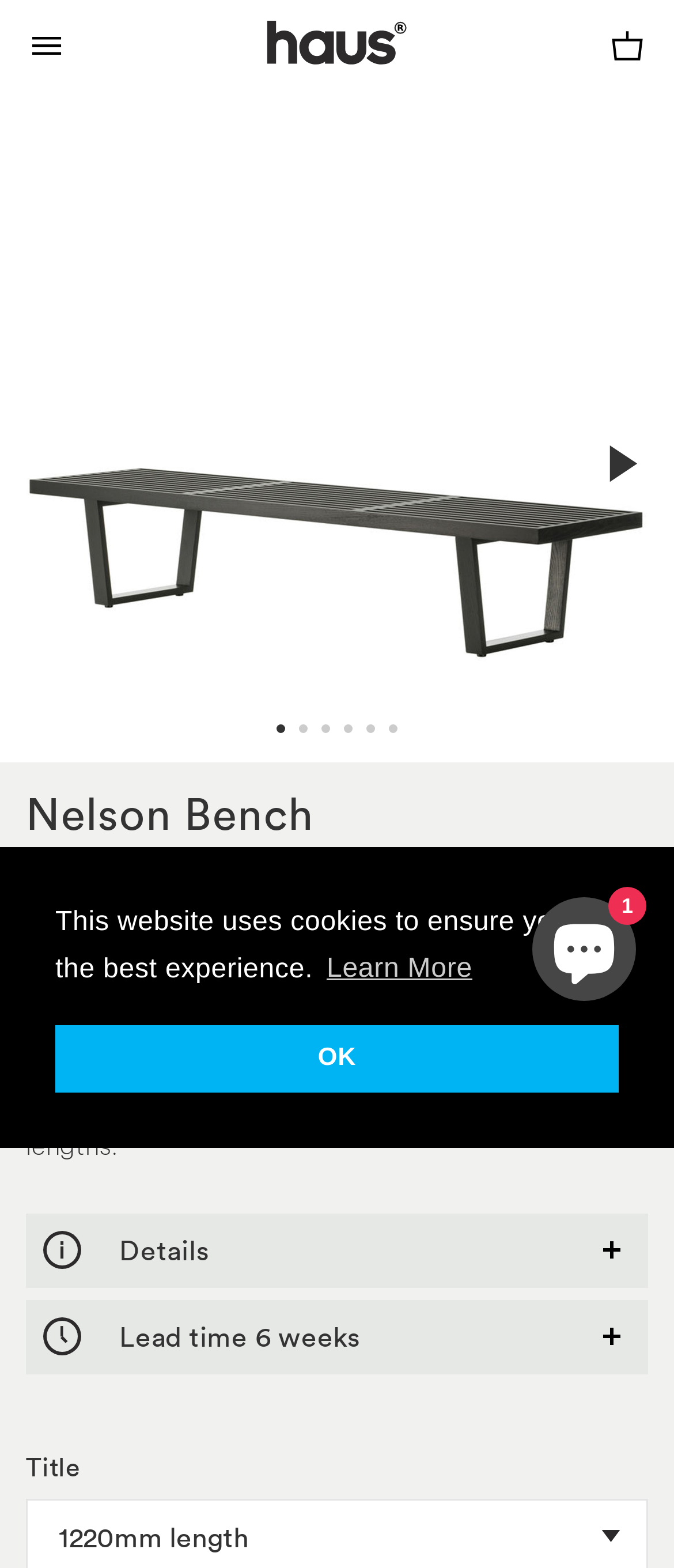Identify the bounding box coordinates of the element that should be clicked to fulfill this task: "View the cart". The coordinates should be provided as four float numbers between 0 and 1, i.e., [left, top, right, bottom].

[0.863, 0.0, 1.0, 0.058]